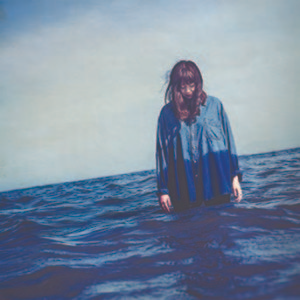What is the atmosphere created by the woman's gaze?
Answer with a single word or phrase, using the screenshot for reference.

Contemplation or melancholy